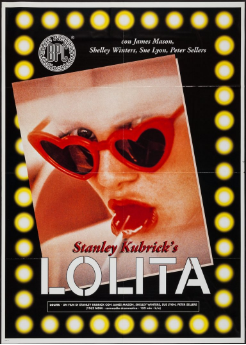What is the shape of the sunglasses?
Please provide a single word or phrase in response based on the screenshot.

Heart-shaped